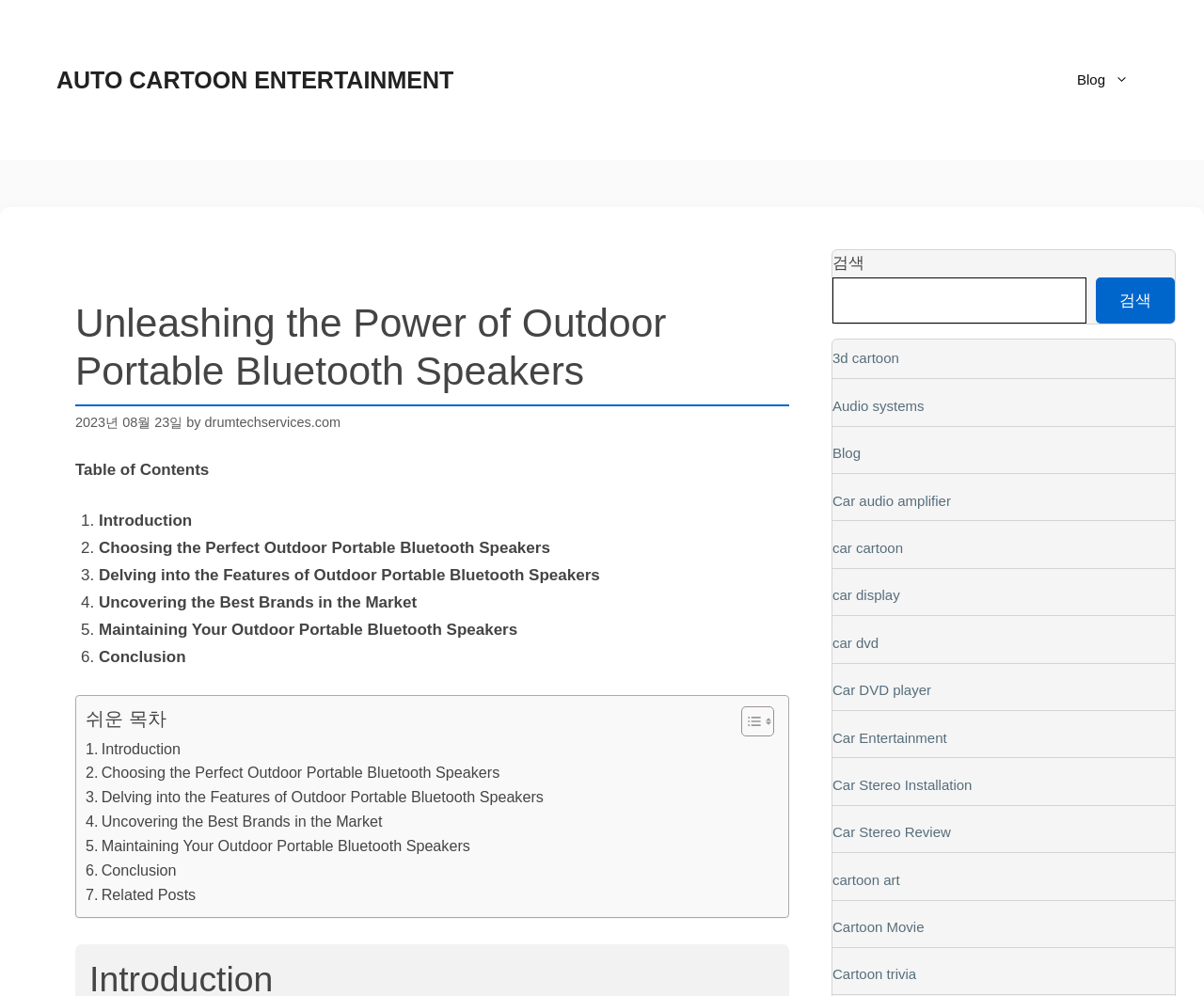Please identify the bounding box coordinates of the element I need to click to follow this instruction: "Read the 'Introduction' section".

[0.071, 0.74, 0.15, 0.764]